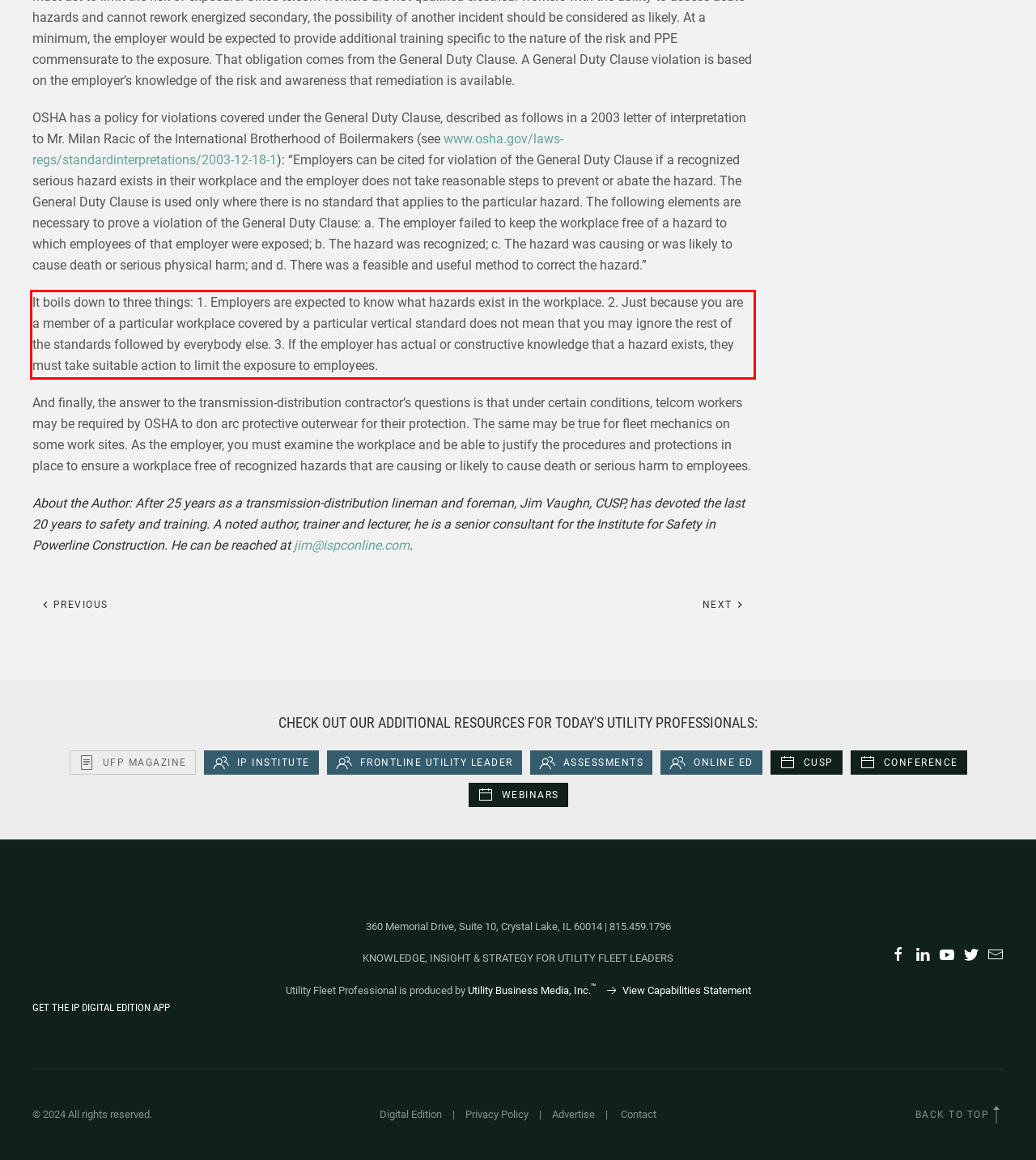Given the screenshot of a webpage, identify the red rectangle bounding box and recognize the text content inside it, generating the extracted text.

It boils down to three things: 1. Employers are expected to know what hazards exist in the workplace. 2. Just because you are a member of a particular workplace covered by a particular vertical standard does not mean that you may ignore the rest of the standards followed by everybody else. 3. If the employer has actual or constructive knowledge that a hazard exists, they must take suitable action to limit the exposure to employees.